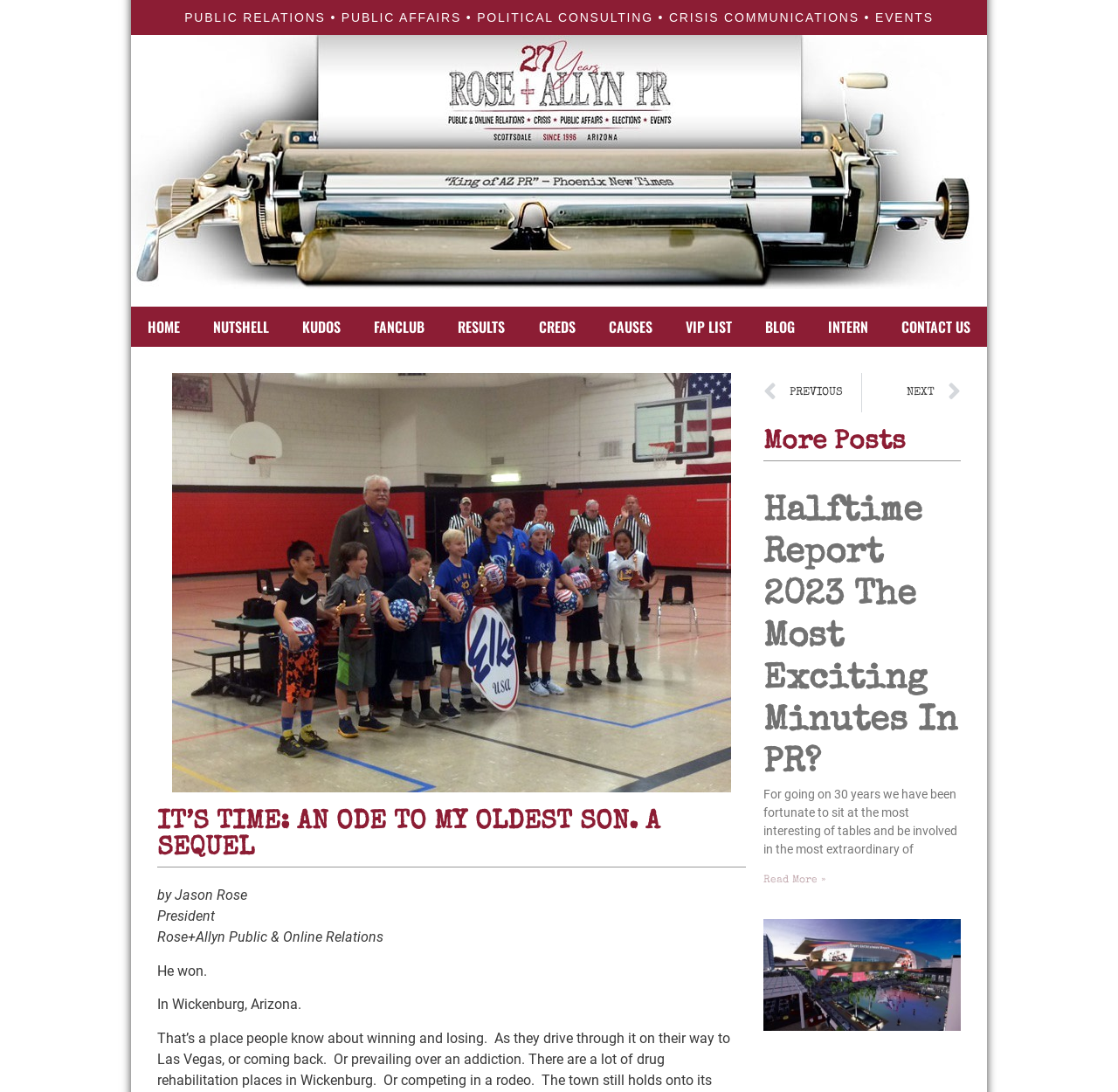Determine the bounding box coordinates of the UI element described below. Use the format (top-left x, top-left y, bottom-right x, bottom-right y) with floating point numbers between 0 and 1: VIP LIST

[0.598, 0.281, 0.669, 0.318]